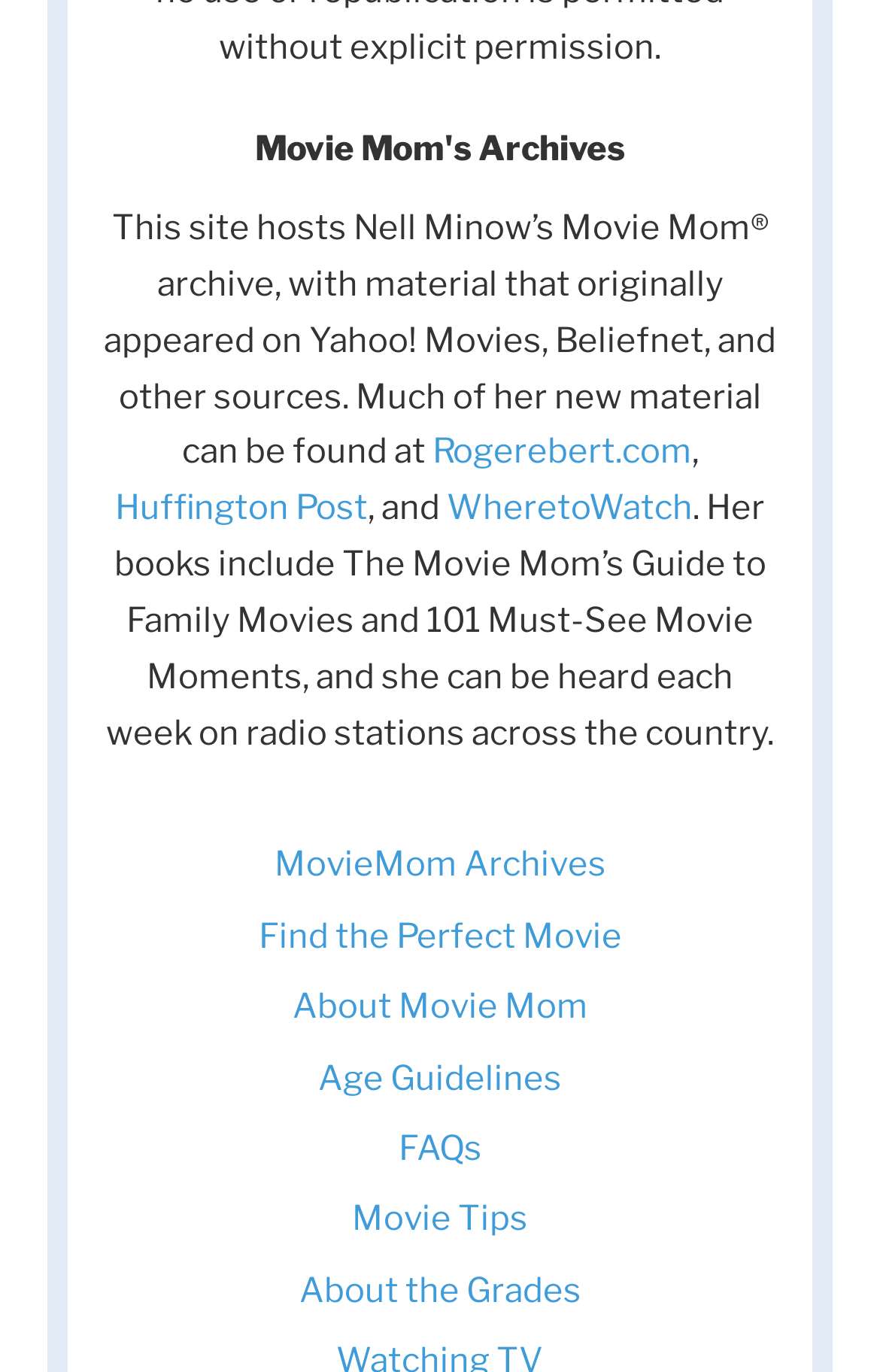Provide the bounding box coordinates of the HTML element this sentence describes: "Huffington Post". The bounding box coordinates consist of four float numbers between 0 and 1, i.e., [left, top, right, bottom].

[0.131, 0.356, 0.418, 0.385]